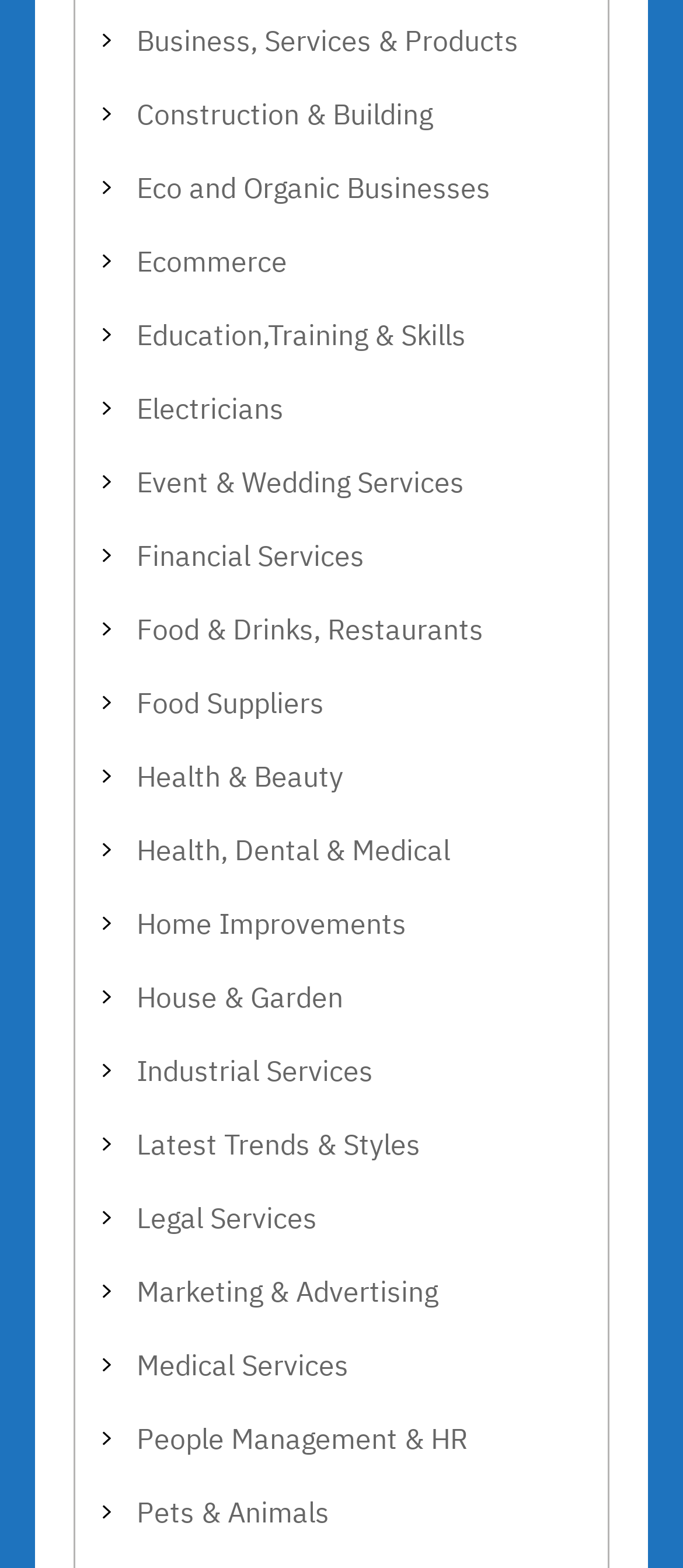Please reply to the following question with a single word or a short phrase:
What is the category of 'Eco and Organic Businesses'?

Business